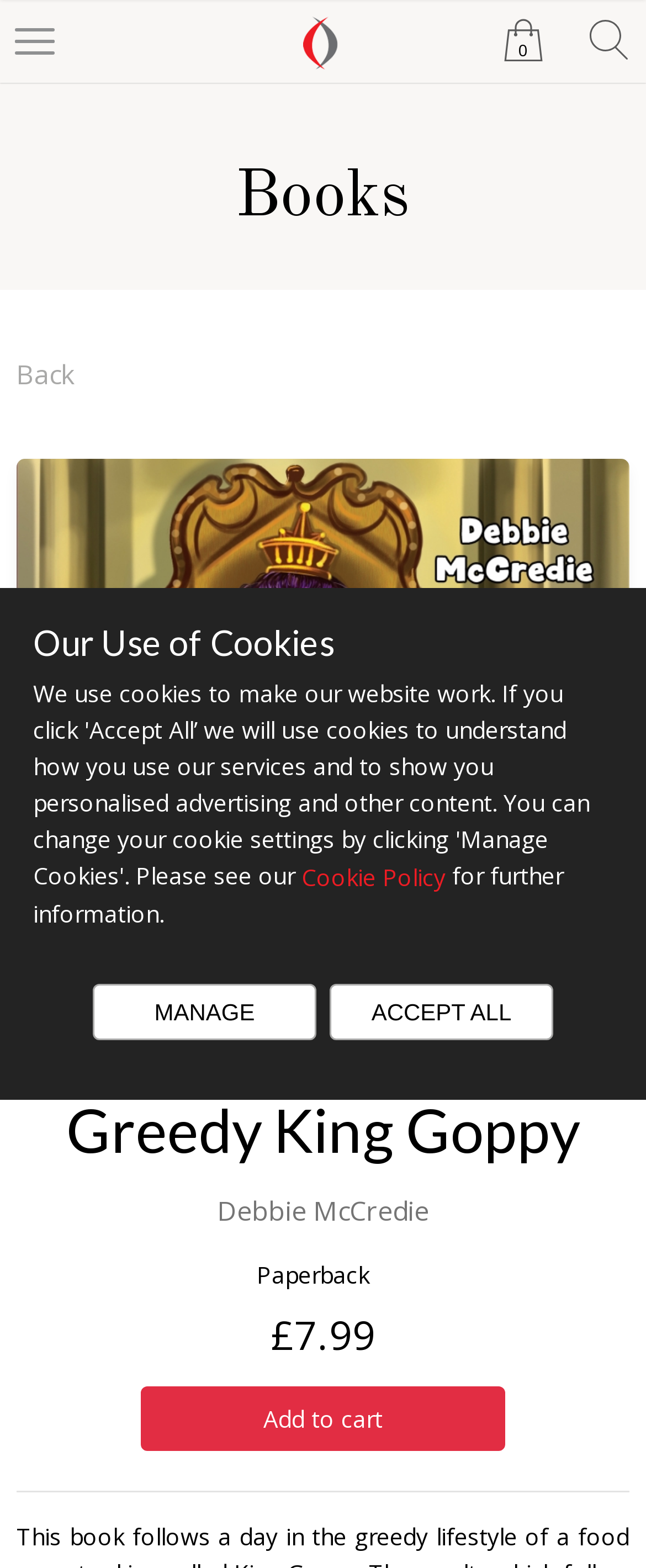What can be done with the book on this webpage?
Respond to the question with a single word or phrase according to the image.

Add to cart